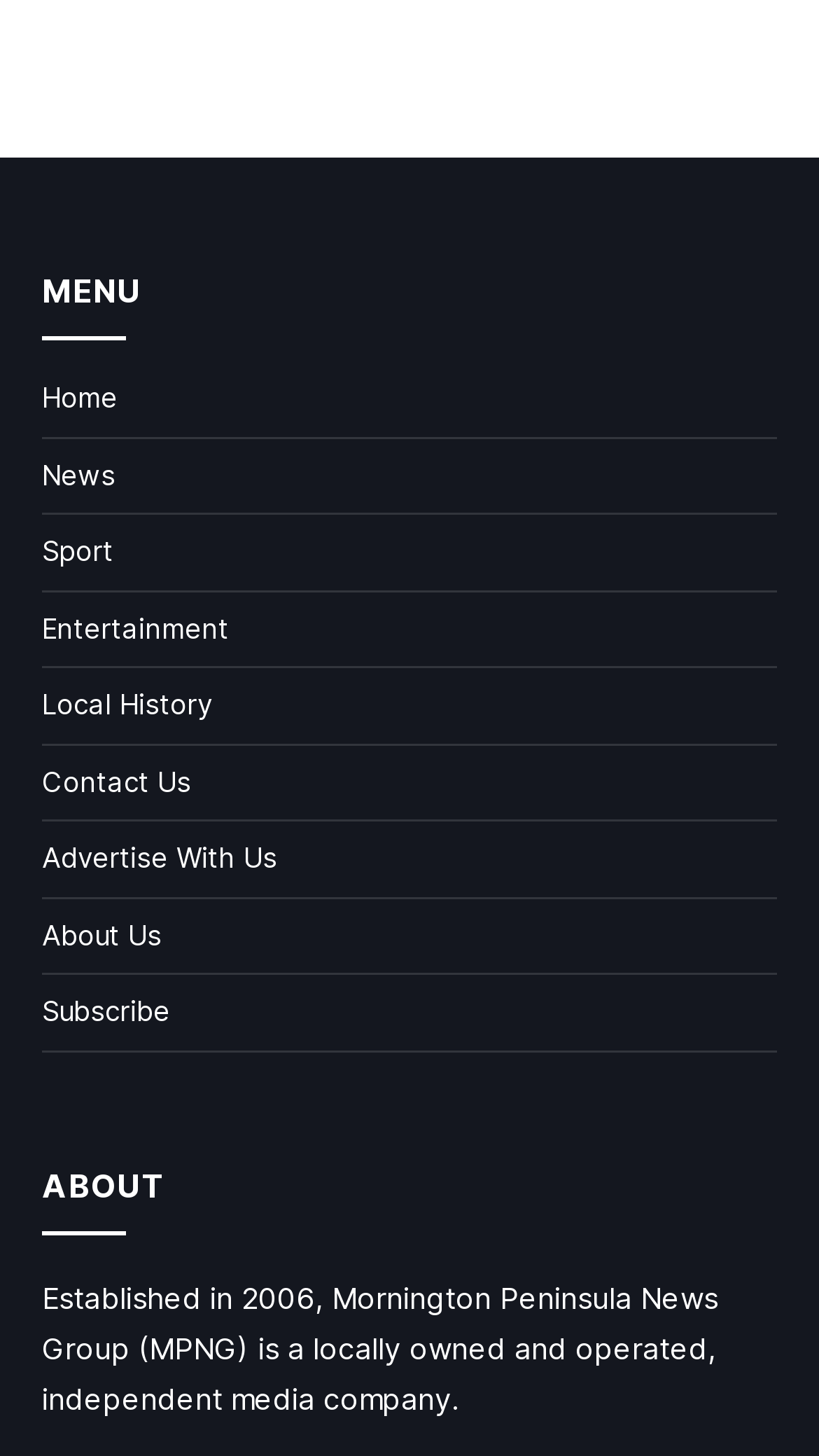Find the bounding box coordinates of the clickable element required to execute the following instruction: "read news". Provide the coordinates as four float numbers between 0 and 1, i.e., [left, top, right, bottom].

[0.051, 0.314, 0.141, 0.337]